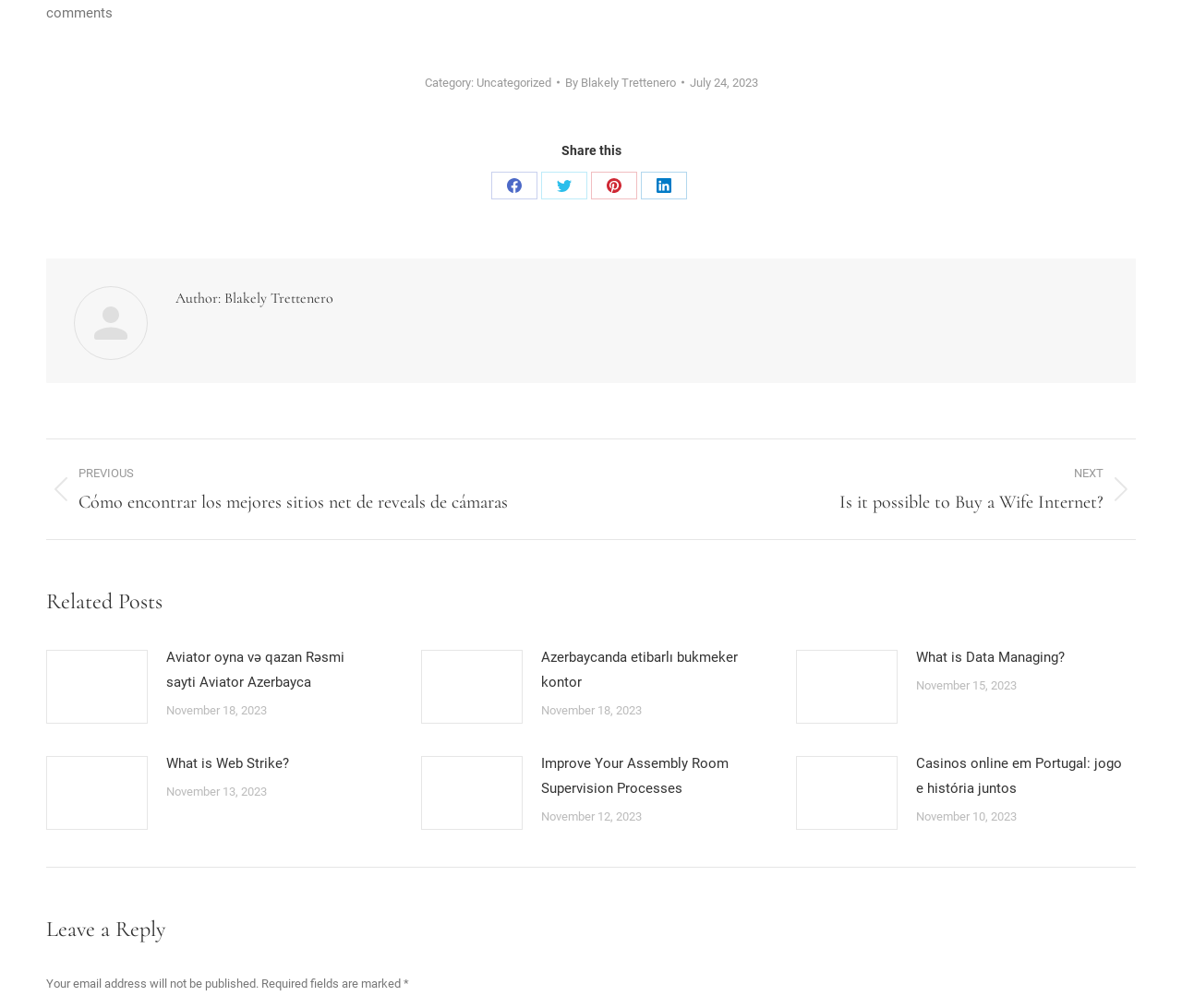From the given element description: "Uncategorized", find the bounding box for the UI element. Provide the coordinates as four float numbers between 0 and 1, in the order [left, top, right, bottom].

[0.403, 0.075, 0.466, 0.089]